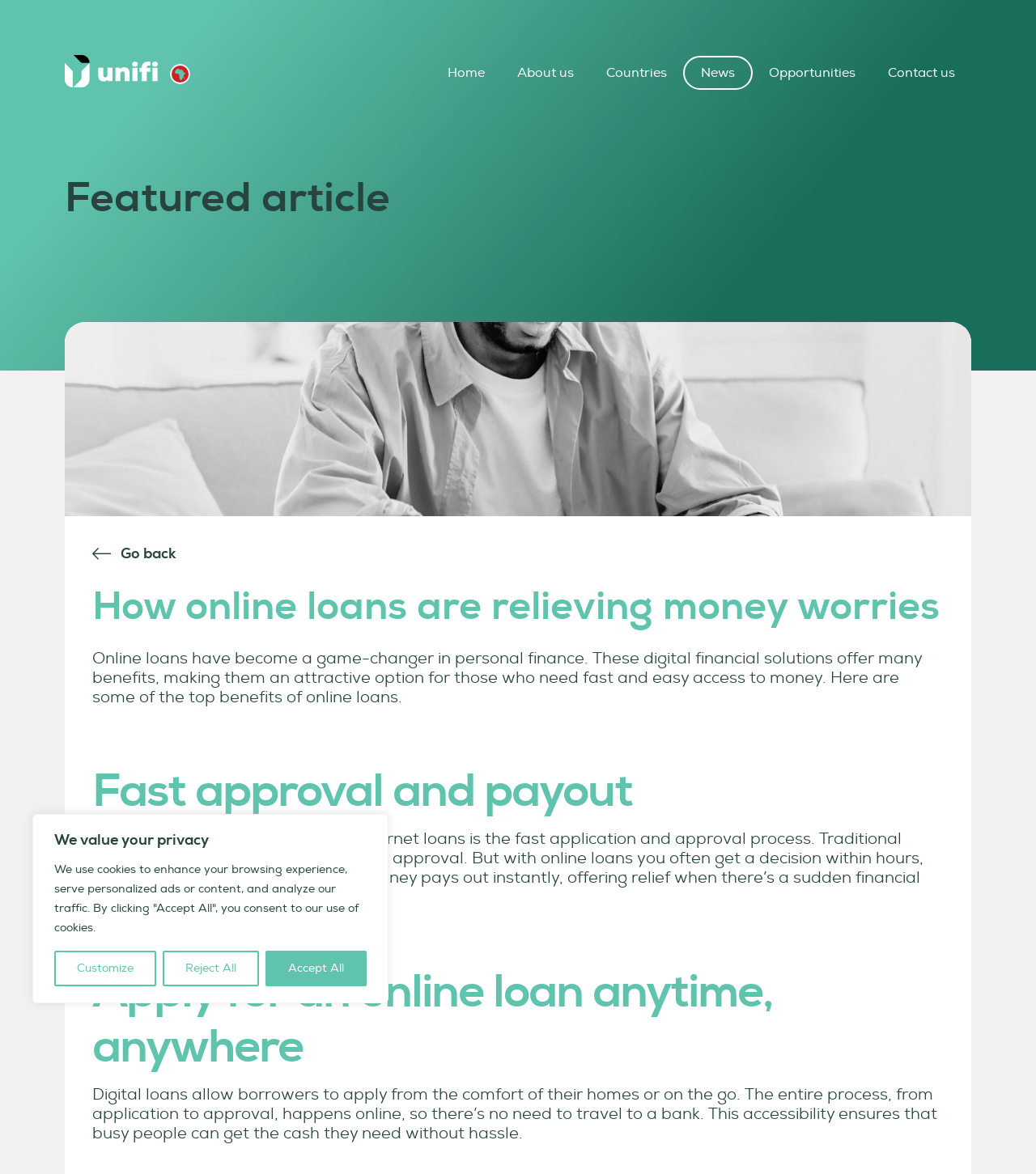Use a single word or phrase to answer the question:
What is one of the benefits of online loans?

Fast approval and payout